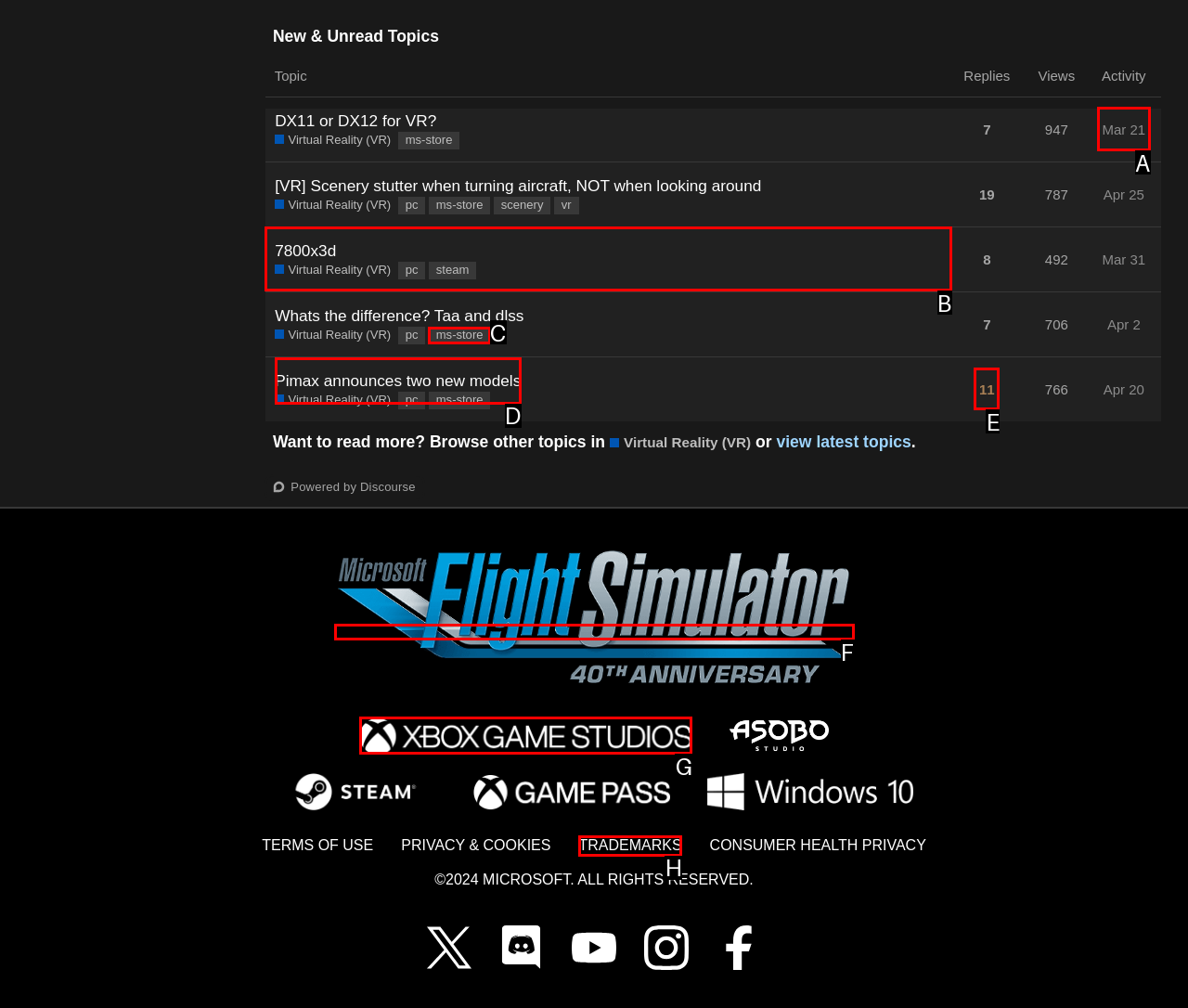Choose the HTML element you need to click to achieve the following task: View topic 7800x3d
Respond with the letter of the selected option from the given choices directly.

B